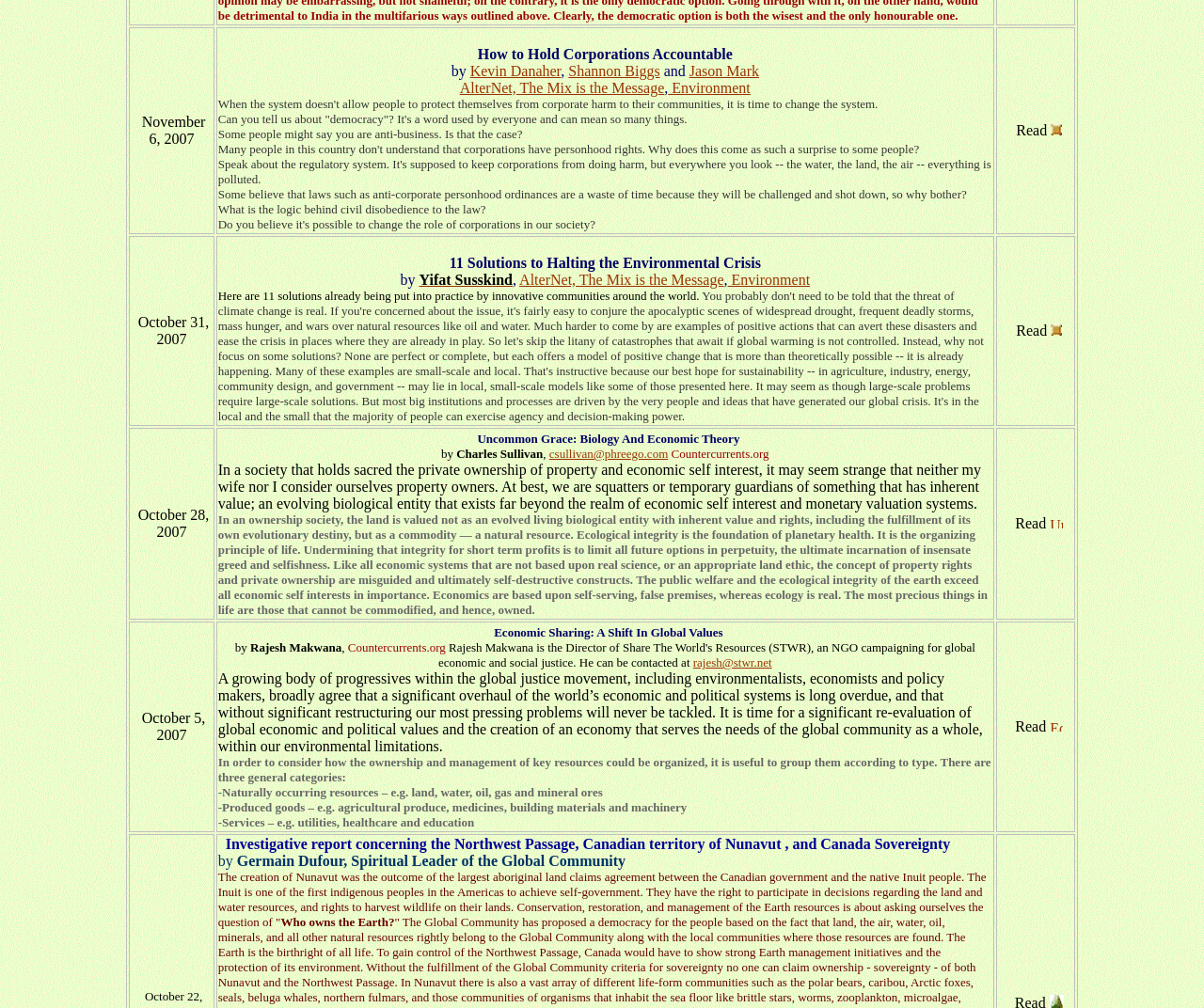Given the element description "csullivan@phreego.com", identify the bounding box of the corresponding UI element.

[0.456, 0.443, 0.555, 0.457]